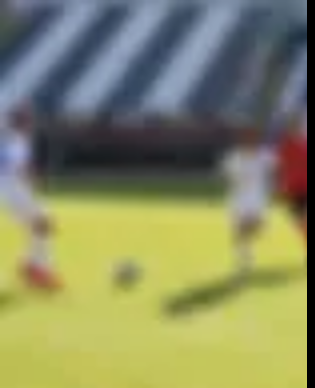Analyze the image and provide a detailed caption.

The image captures a dynamic moment during a soccer match, showcasing two players in action on the field. The player on the left, dressed in a white uniform, is poised to make a move towards the ball, which is positioned on the vibrant green turf. Their intense focus is complemented by the vivid red shoes they are wearing. Meanwhile, the player on the right, also in white, appears to be intercepting or challenging for the ball, emphasizing the competitive nature of the game. The background reveals hints of stadium seating, suggesting the presence of an audience enjoying the match. The overall scene reflects the energy and excitement that is characteristic of live soccer events.